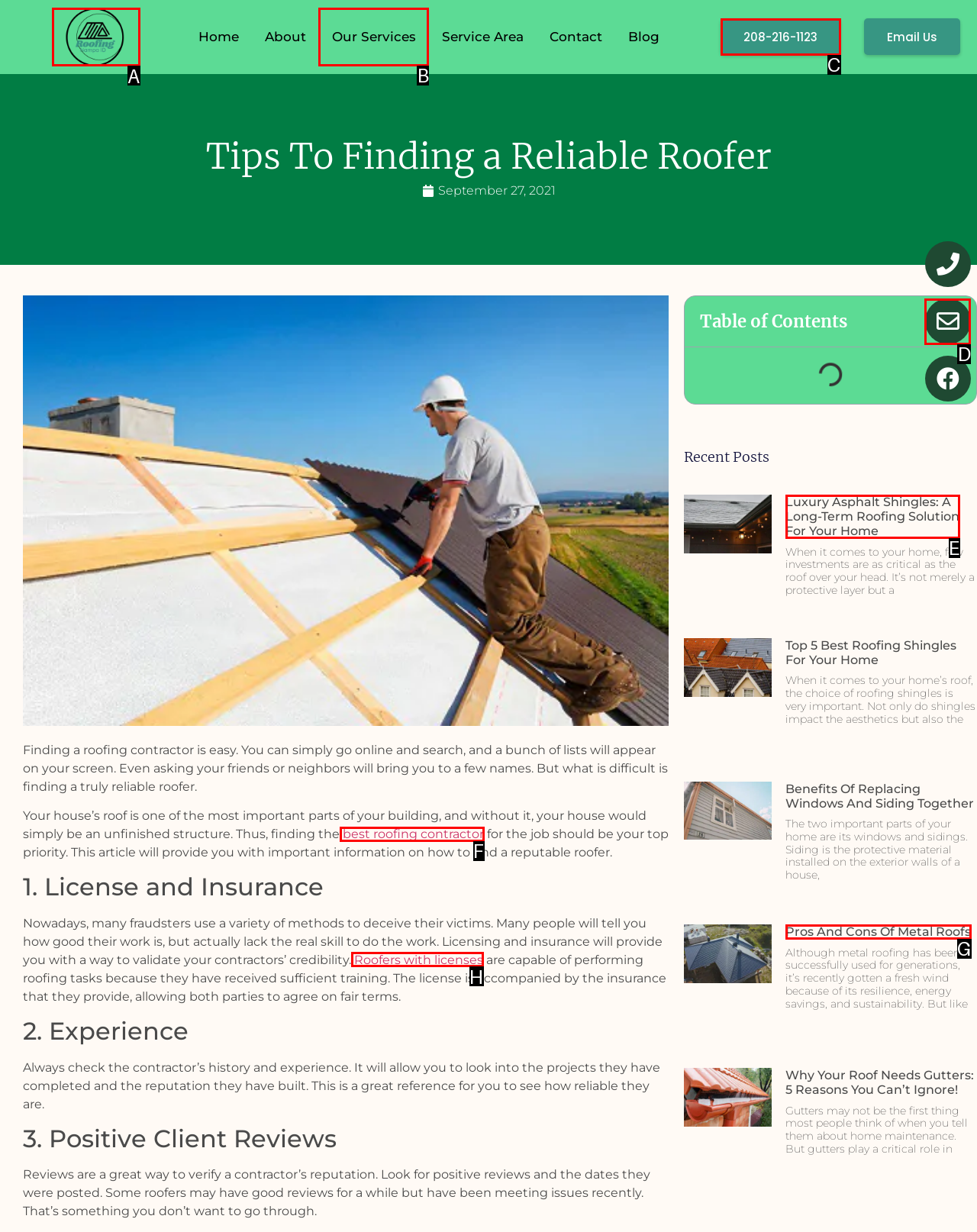From the given options, find the HTML element that fits the description: best roofing contractor. Reply with the letter of the chosen element.

F